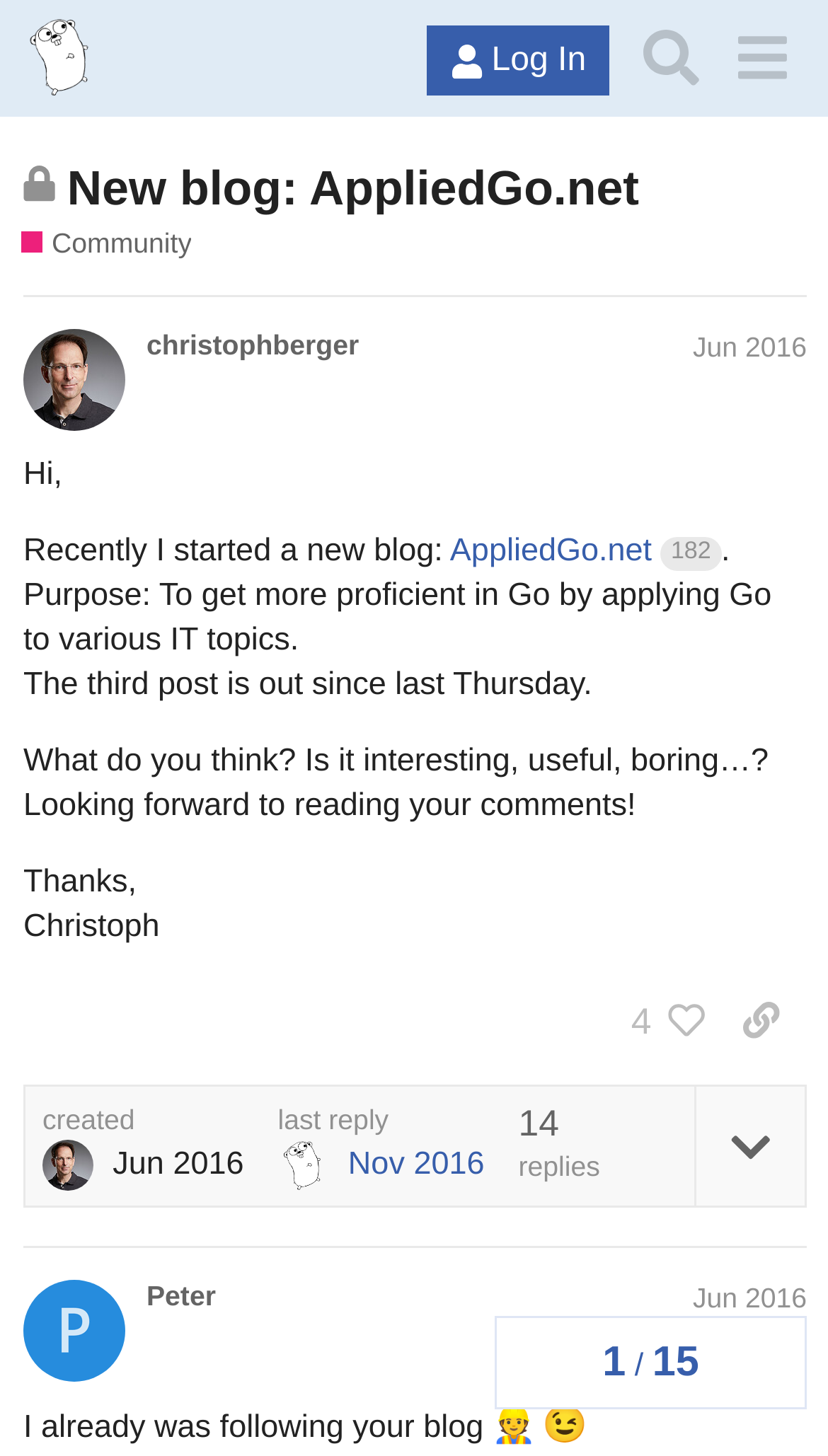Identify the bounding box coordinates of the area that should be clicked in order to complete the given instruction: "Search for topics". The bounding box coordinates should be four float numbers between 0 and 1, i.e., [left, top, right, bottom].

[0.755, 0.009, 0.865, 0.071]